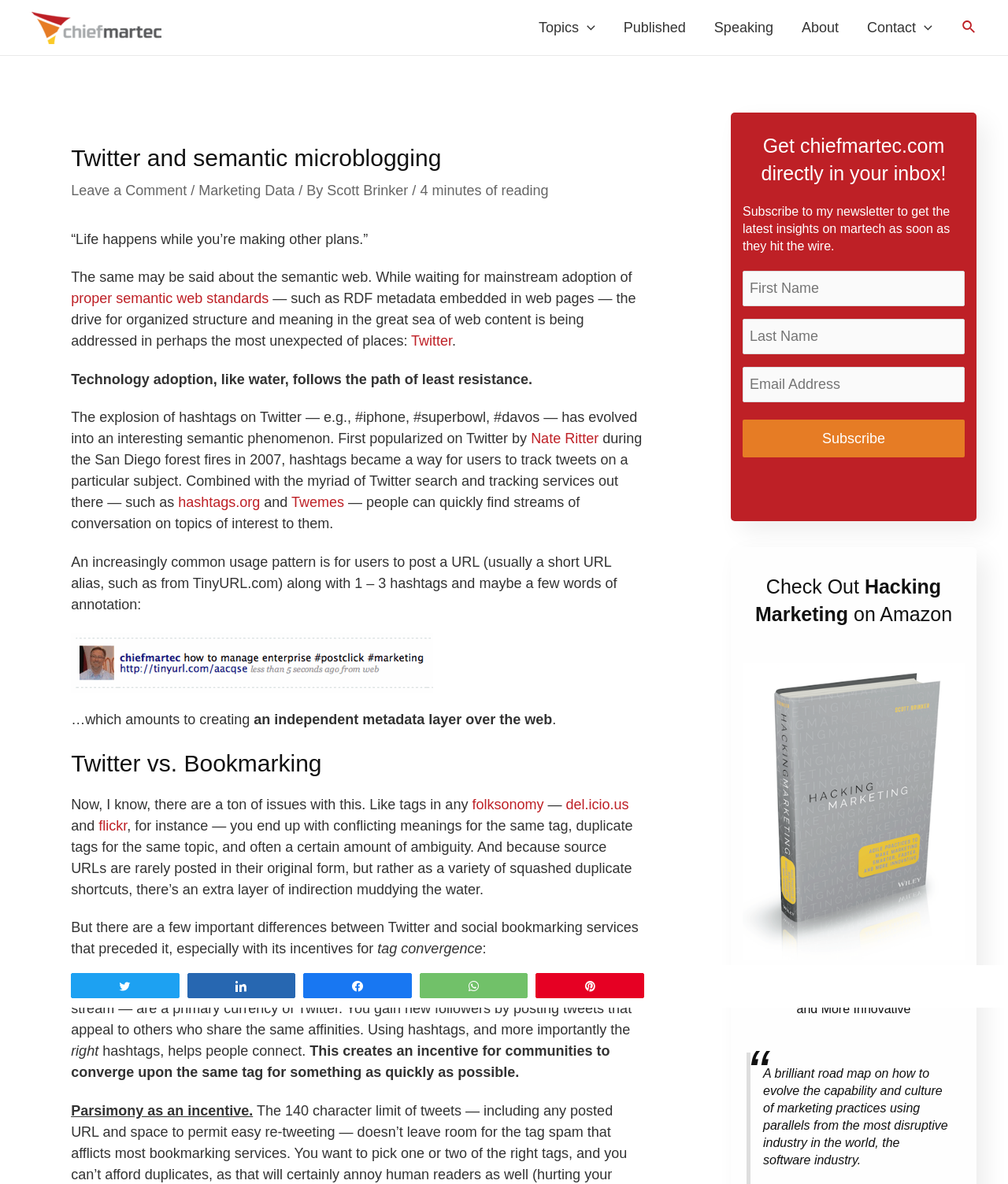Find the bounding box coordinates for the area that must be clicked to perform this action: "Click on the 'Chief Martec' link".

[0.031, 0.016, 0.16, 0.029]